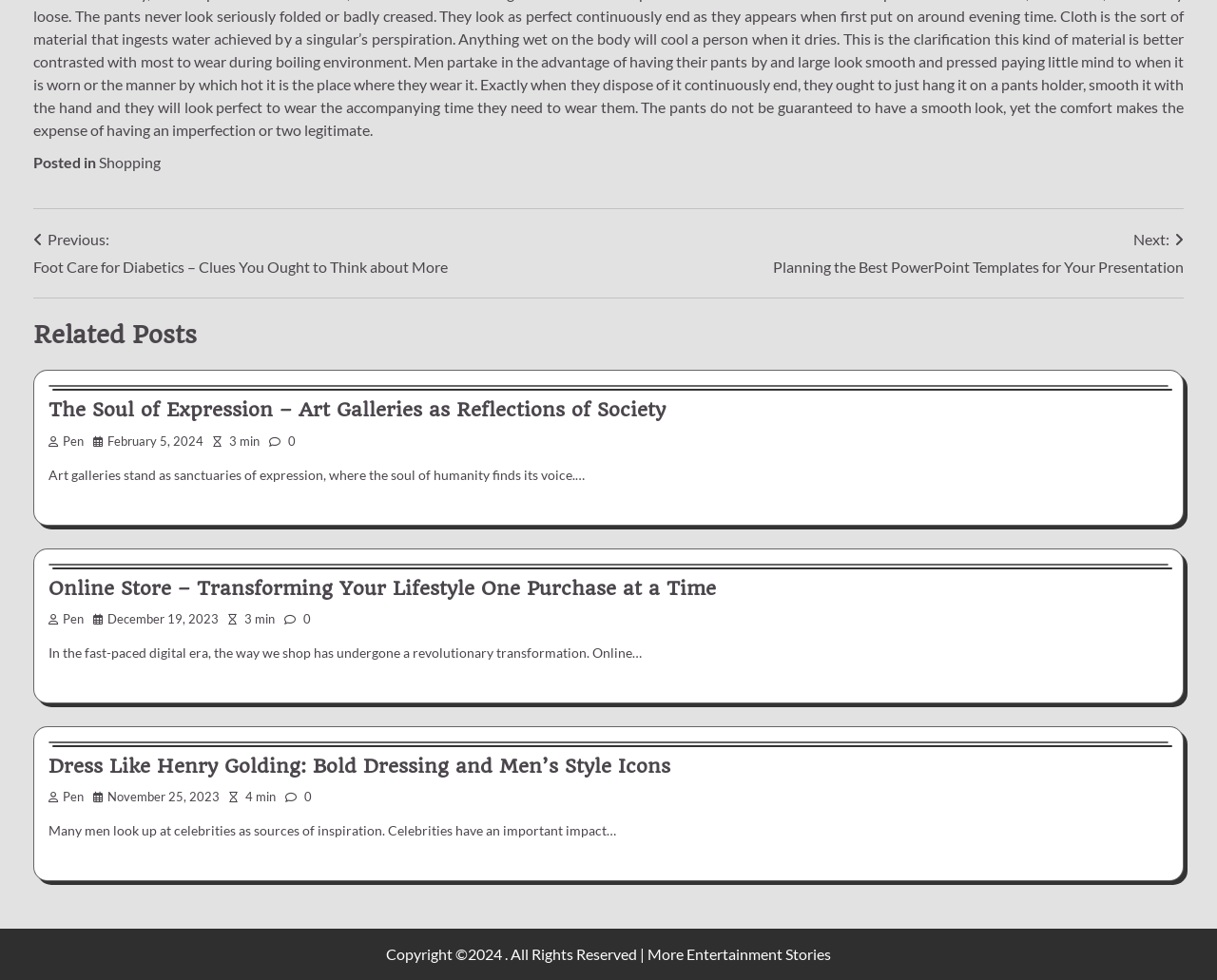Specify the bounding box coordinates (top-left x, top-left y, bottom-right x, bottom-right y) of the UI element in the screenshot that matches this description: Shopping

[0.081, 0.156, 0.132, 0.174]